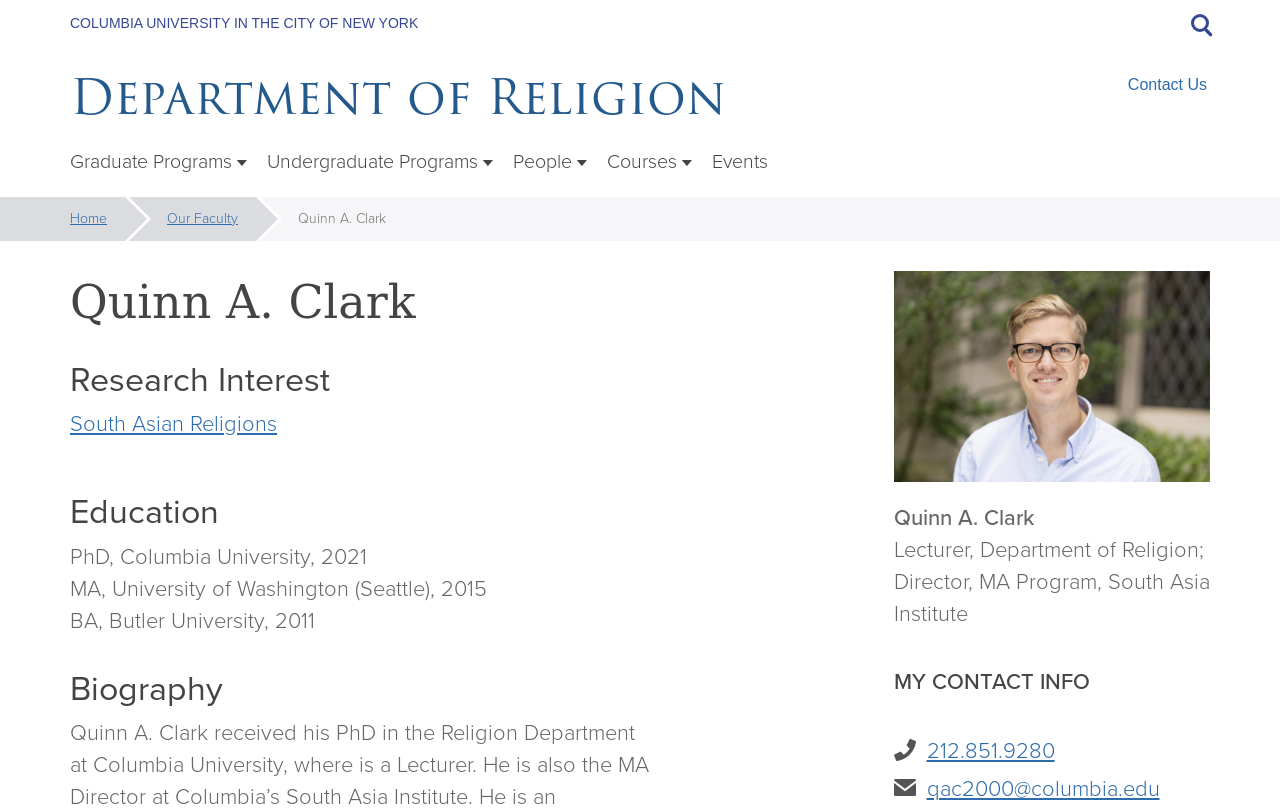What is the department Quinn A. Clark is affiliated with?
Based on the image, give a one-word or short phrase answer.

Department of Religion